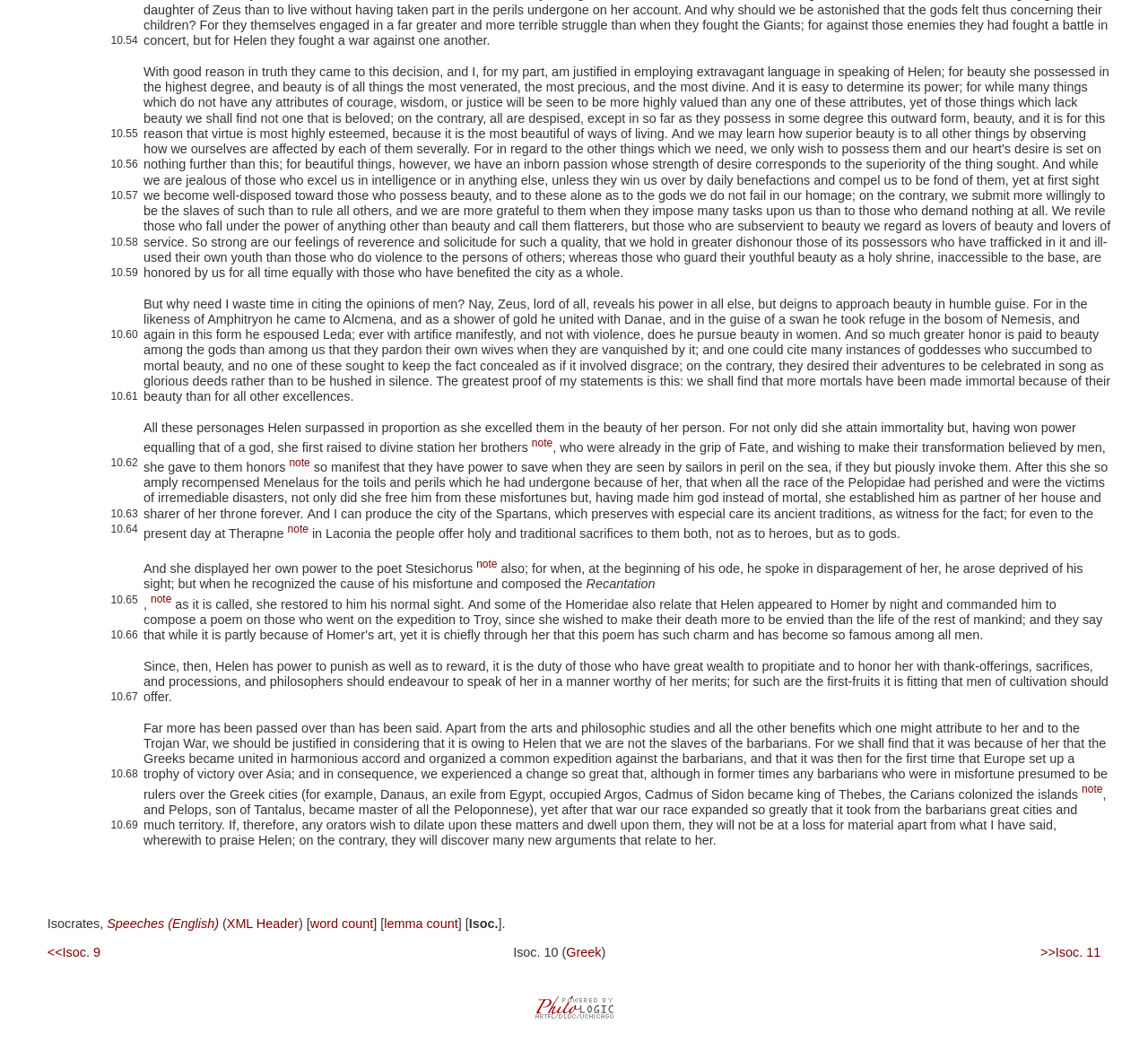Identify the bounding box coordinates for the UI element described as follows: Cinnamon-apple cake with crunchy almonds. Use the format (top-left x, top-left y, bottom-right x, bottom-right y) and ensure all values are floating point numbers between 0 and 1.

None